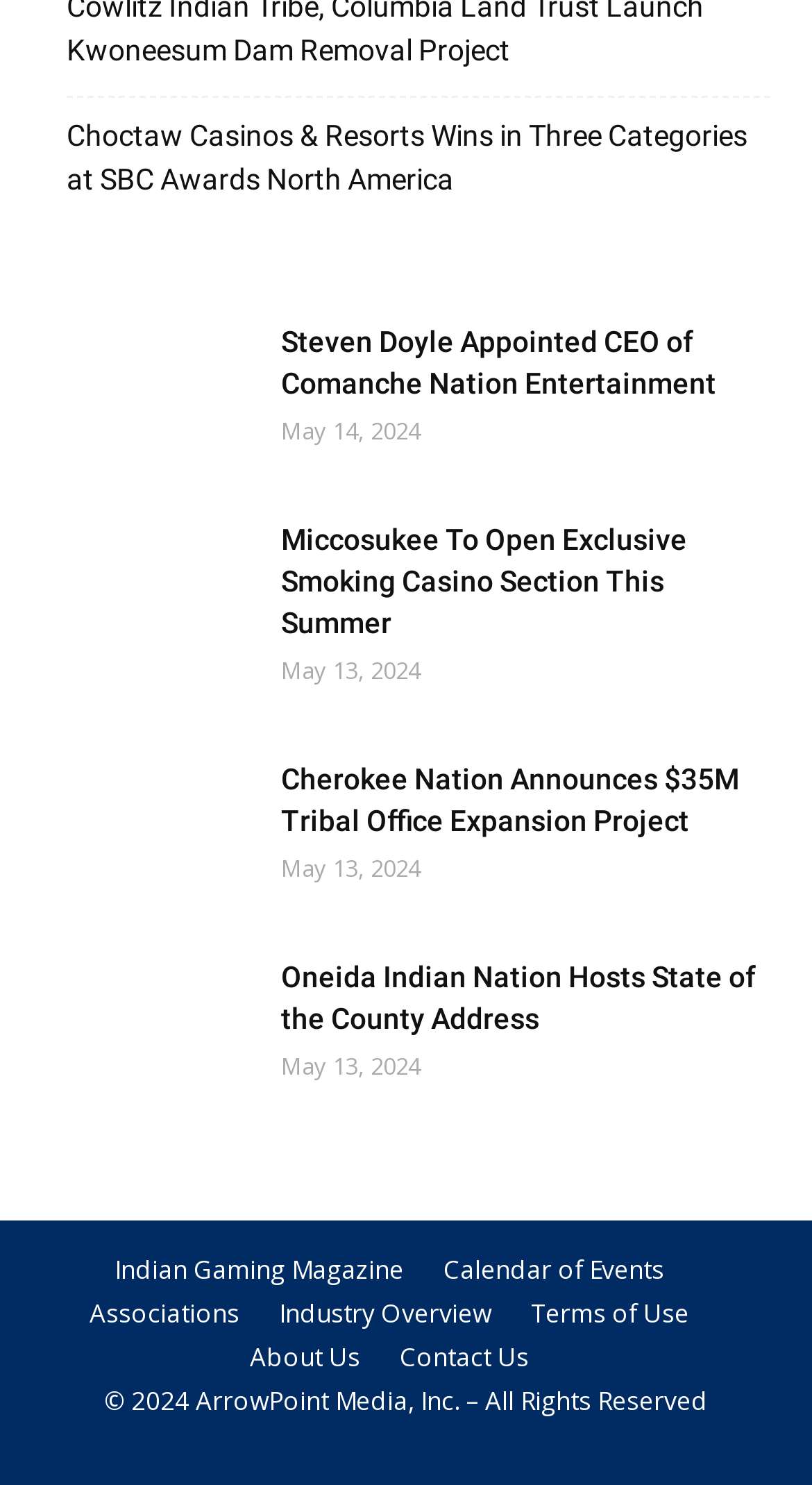Using the webpage screenshot, find the UI element described by Indian Gaming Magazine. Provide the bounding box coordinates in the format (top-left x, top-left y, bottom-right x, bottom-right y), ensuring all values are floating point numbers between 0 and 1.

[0.141, 0.842, 0.497, 0.867]